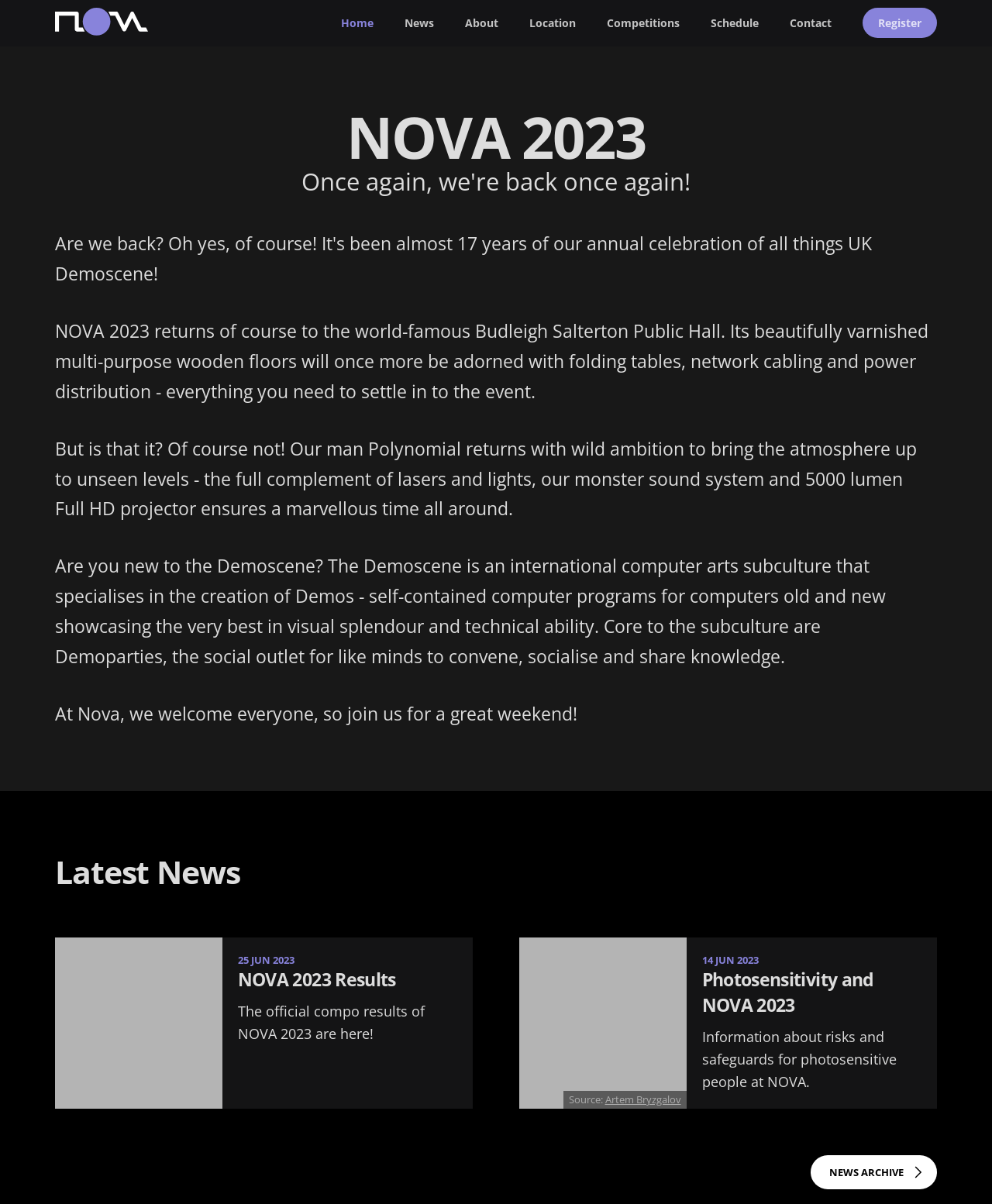Find the bounding box coordinates for the area that must be clicked to perform this action: "Click the 'The Success of Business in Unknown: A Thriving Casino Industry' link".

None